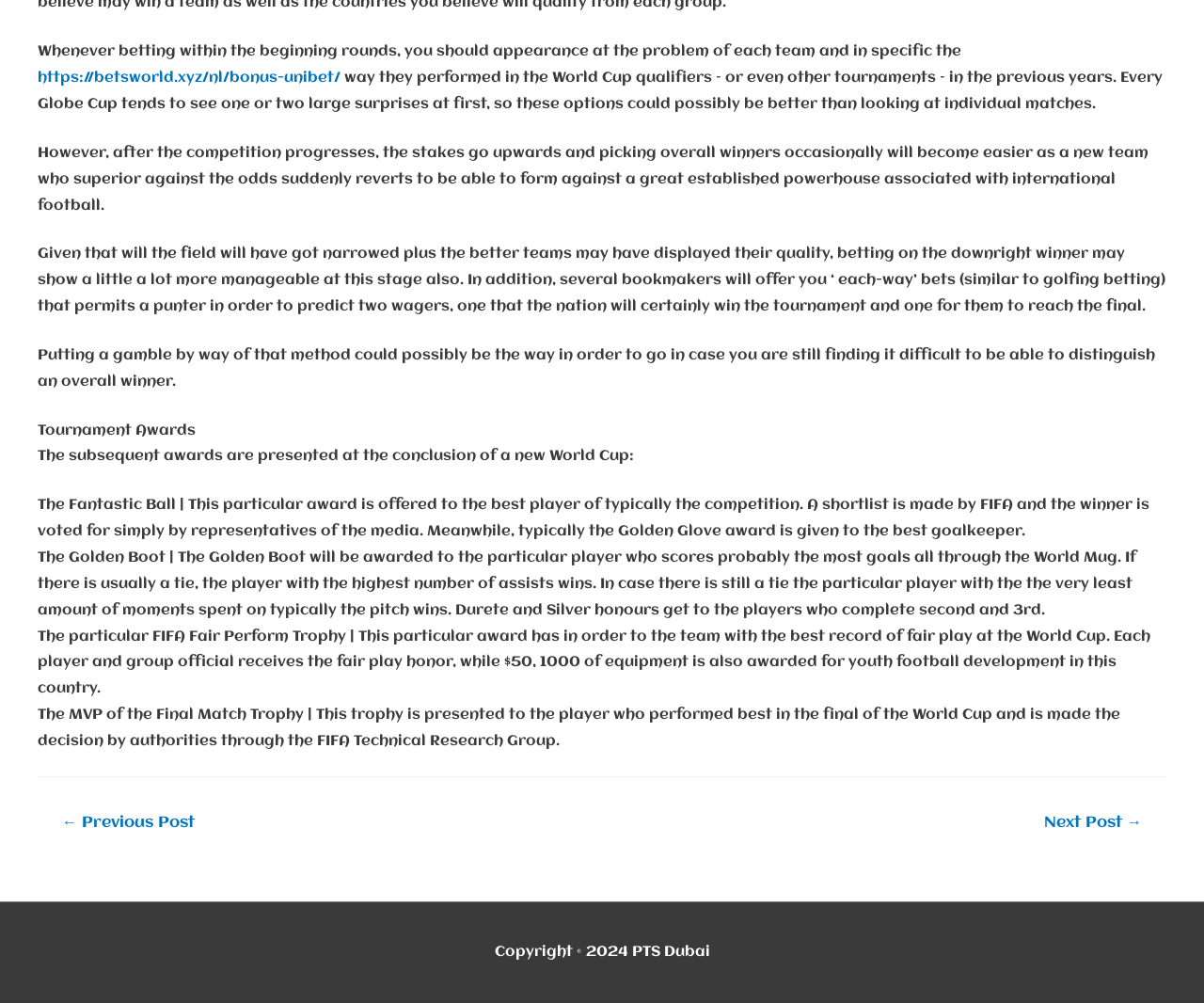Give a one-word or one-phrase response to the question: 
What is the focus of the article?

World Cup betting